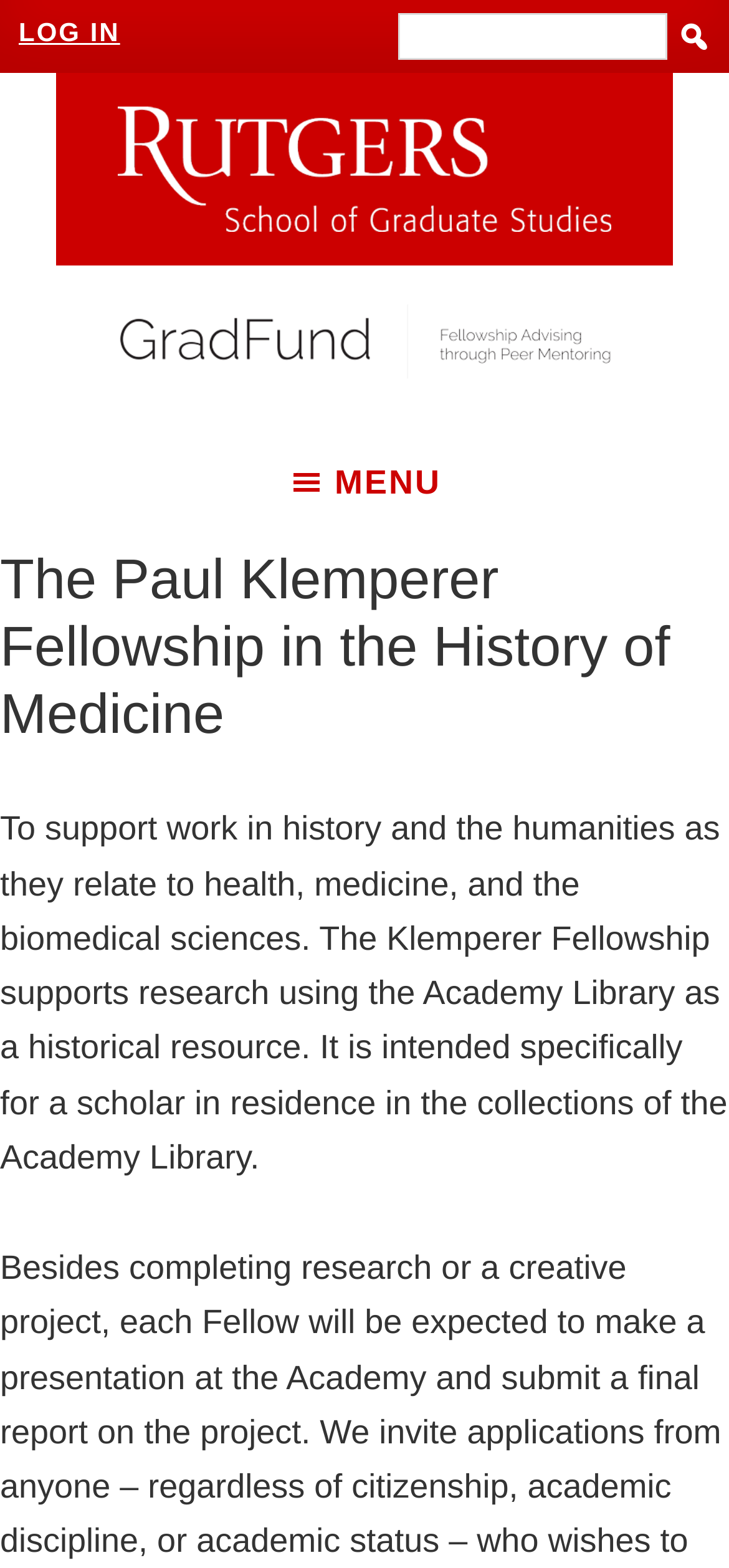What is the purpose of the Klemperer Fellowship?
Give a one-word or short-phrase answer derived from the screenshot.

Support work in history and humanities